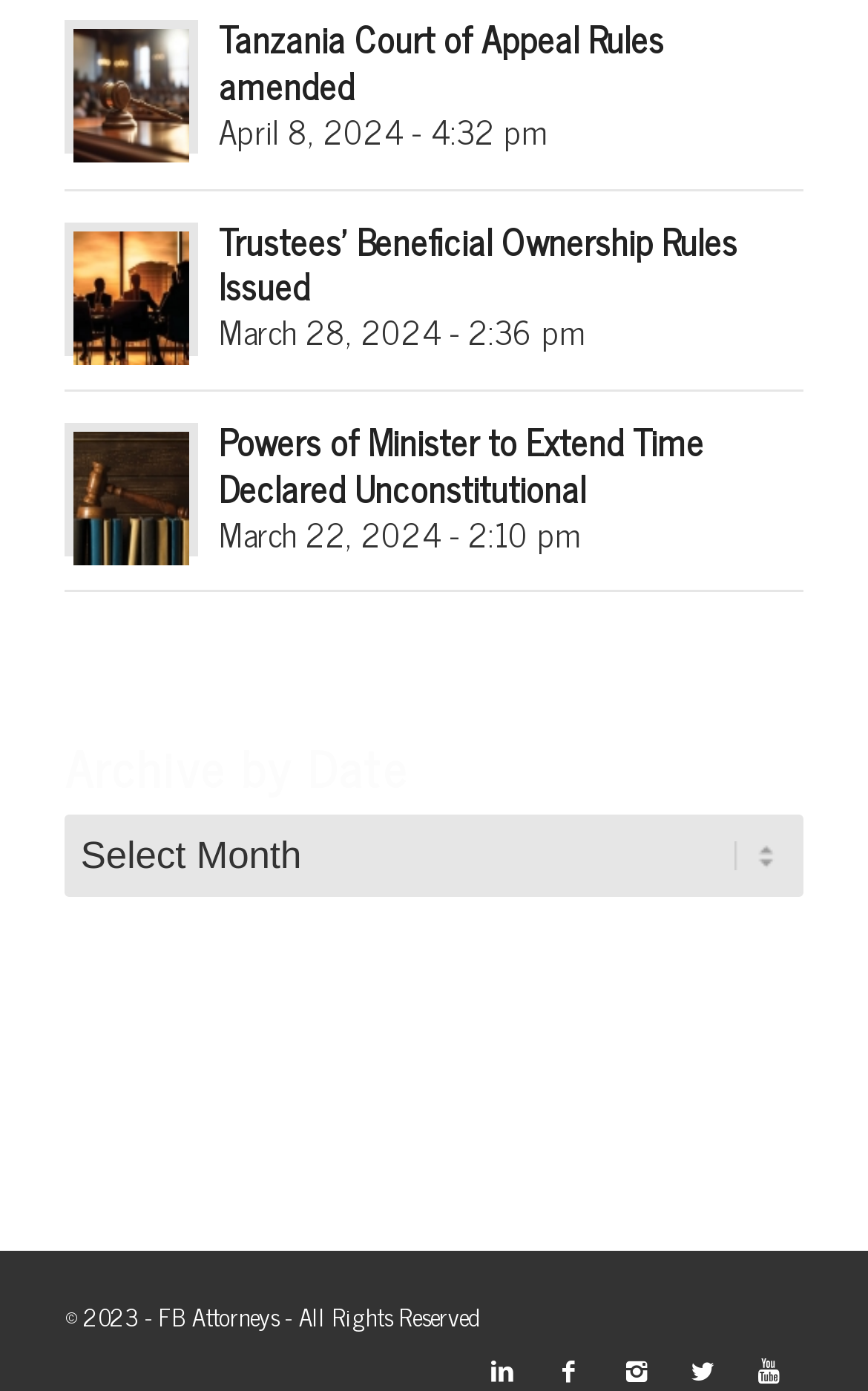Please reply to the following question using a single word or phrase: 
What is the title of the section above the links?

Archive by Date